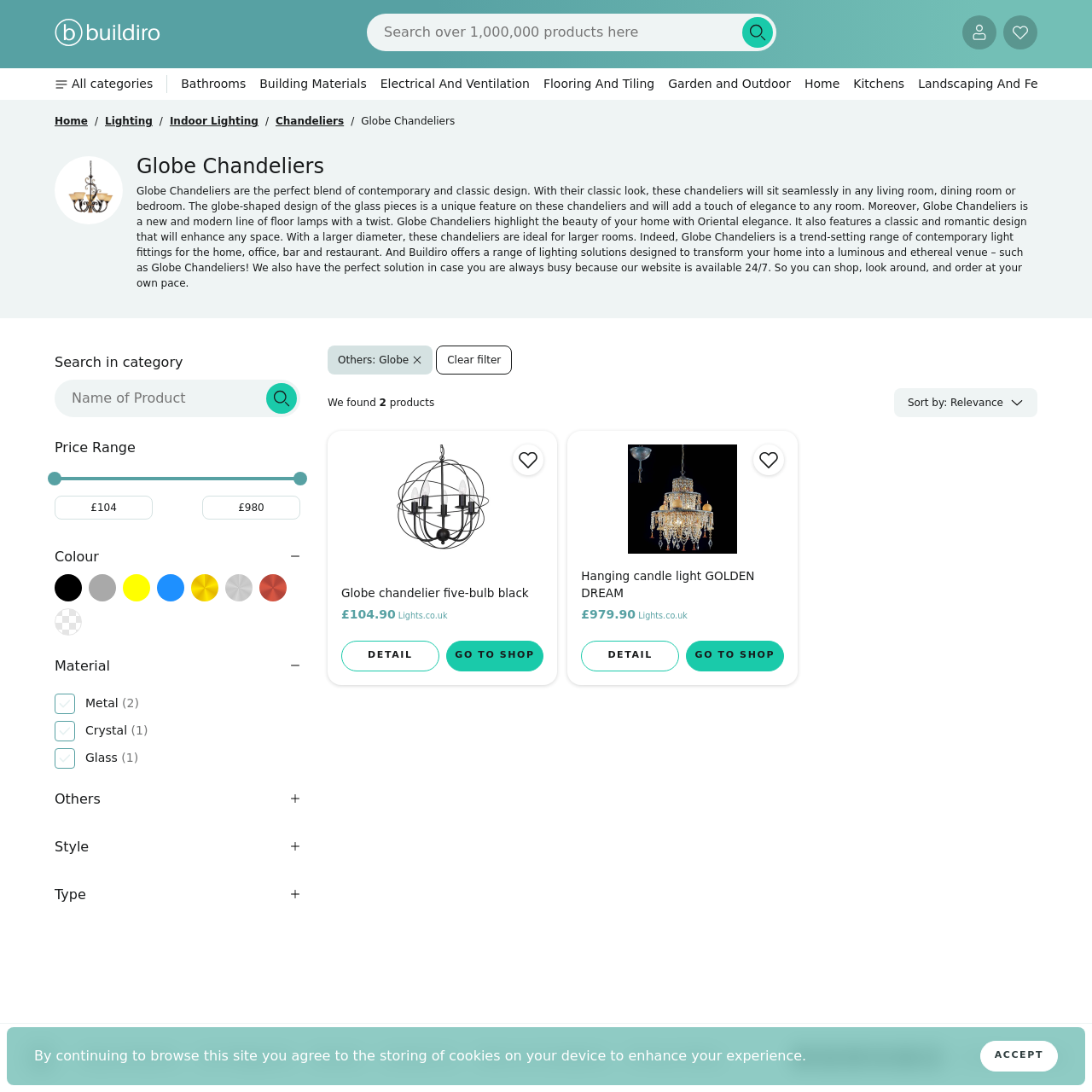Based on the element description Grief, Death and Dying, identify the bounding box coordinates for the UI element. The coordinates should be in the format (top-left x, top-left y, bottom-right x, bottom-right y) and within the 0 to 1 range.

None